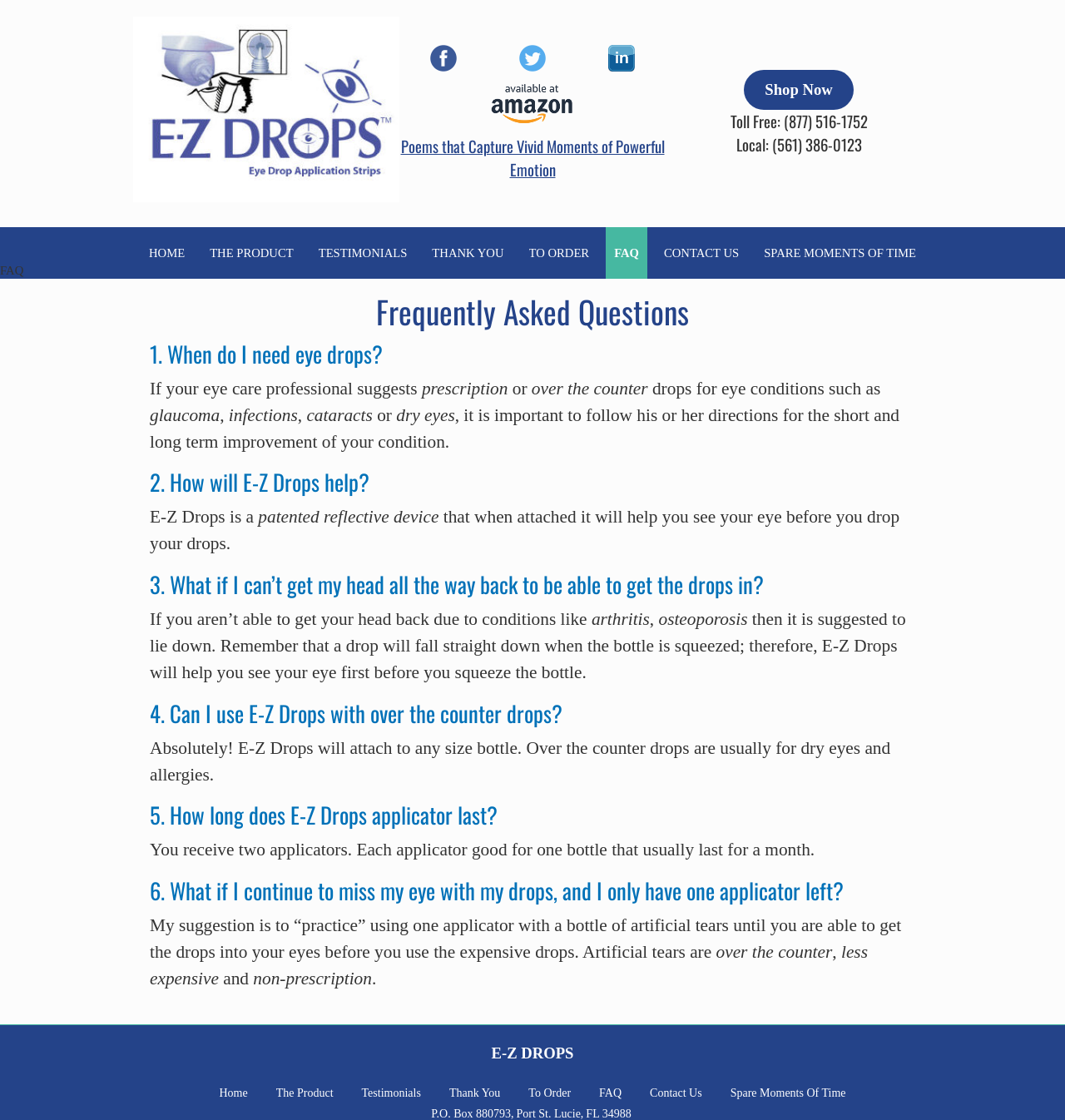Provide a brief response to the question below using one word or phrase:
Can I use E-Z Drops with over-the-counter drops?

Yes